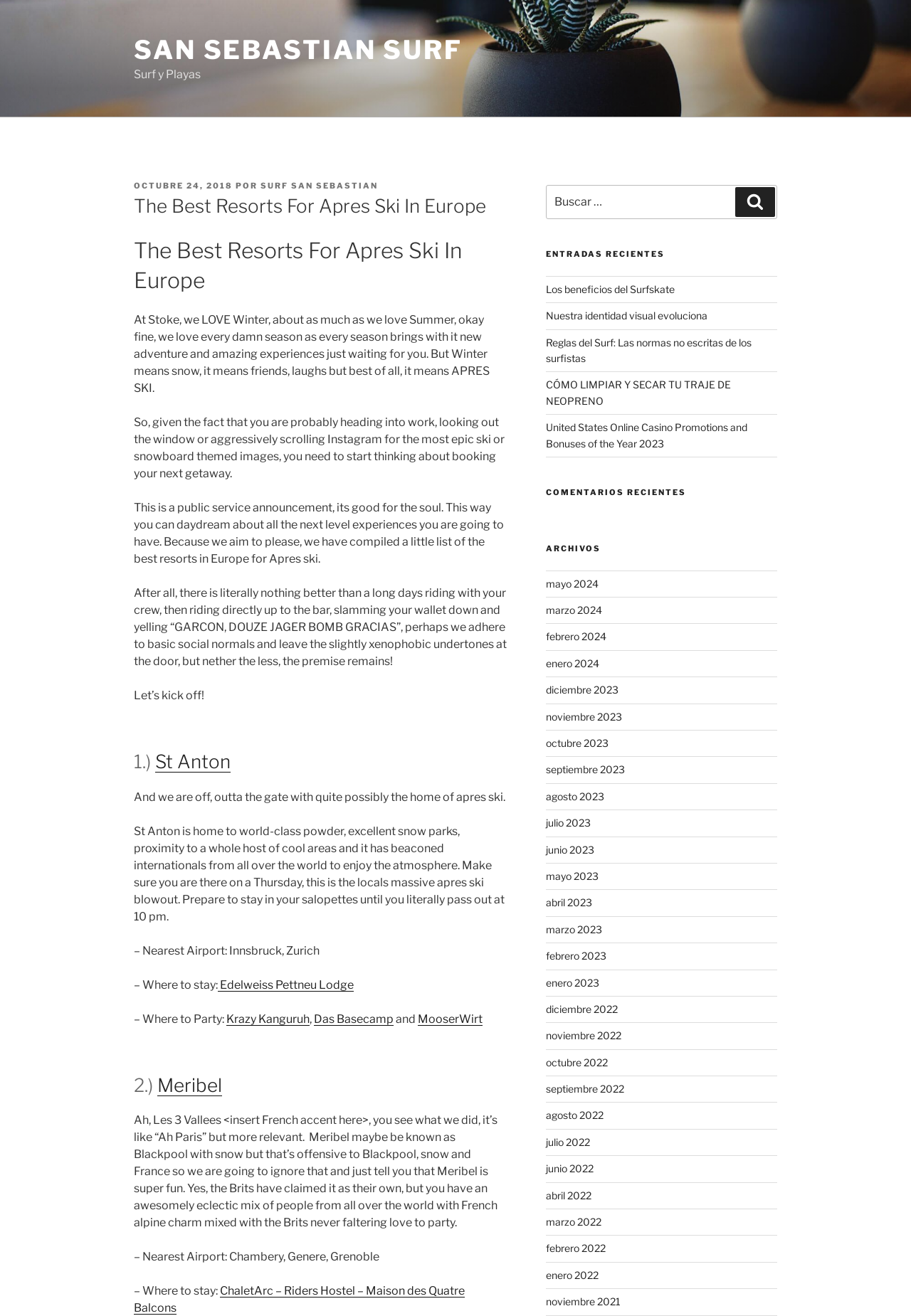Find the bounding box coordinates for the element described here: "Meribel".

[0.173, 0.816, 0.244, 0.833]